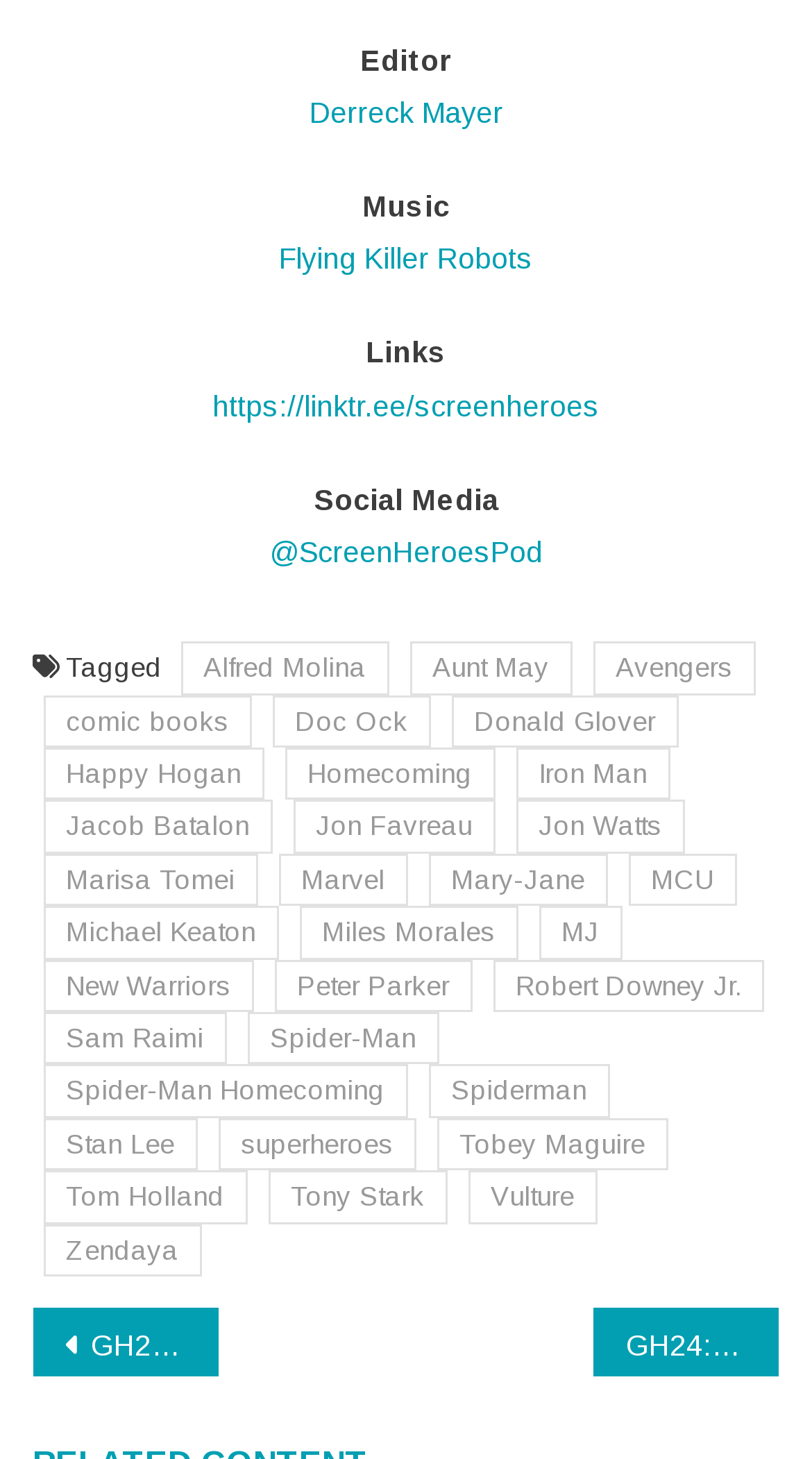What is the name of the podcast?
Look at the screenshot and give a one-word or phrase answer.

ScreenHeroesPod